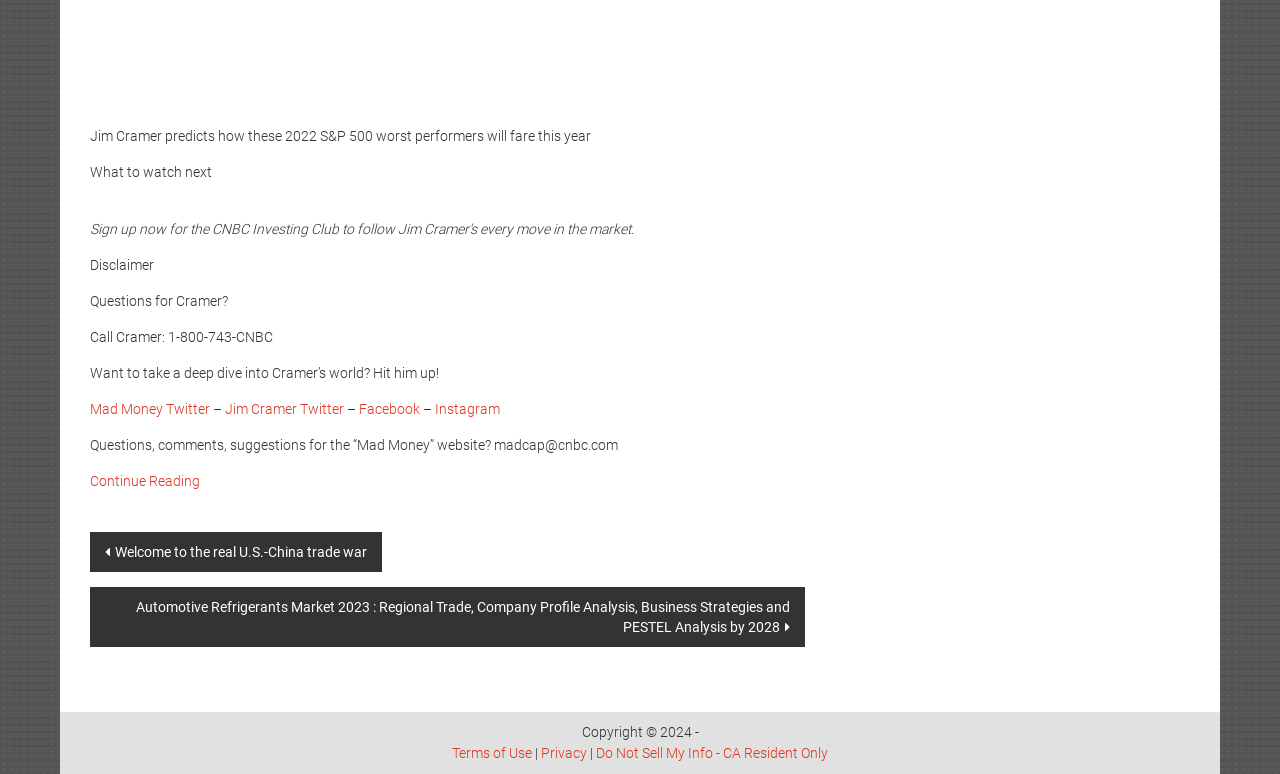What is the call-in number for Cramer?
Using the visual information from the image, give a one-word or short-phrase answer.

1-800-743-CNBC